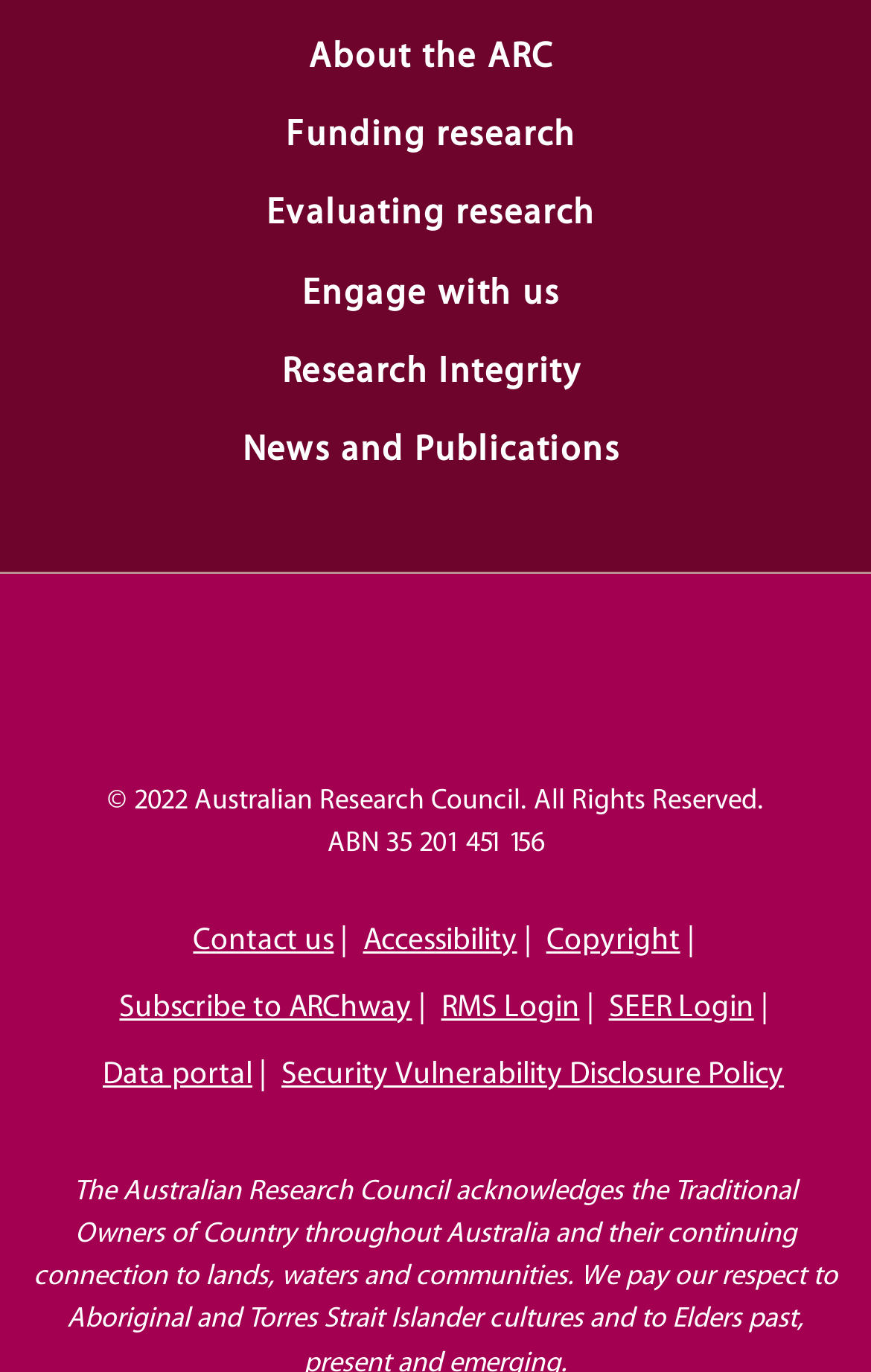Identify the bounding box coordinates of the region I need to click to complete this instruction: "Visit ARC homepage".

[0.377, 0.476, 0.623, 0.5]